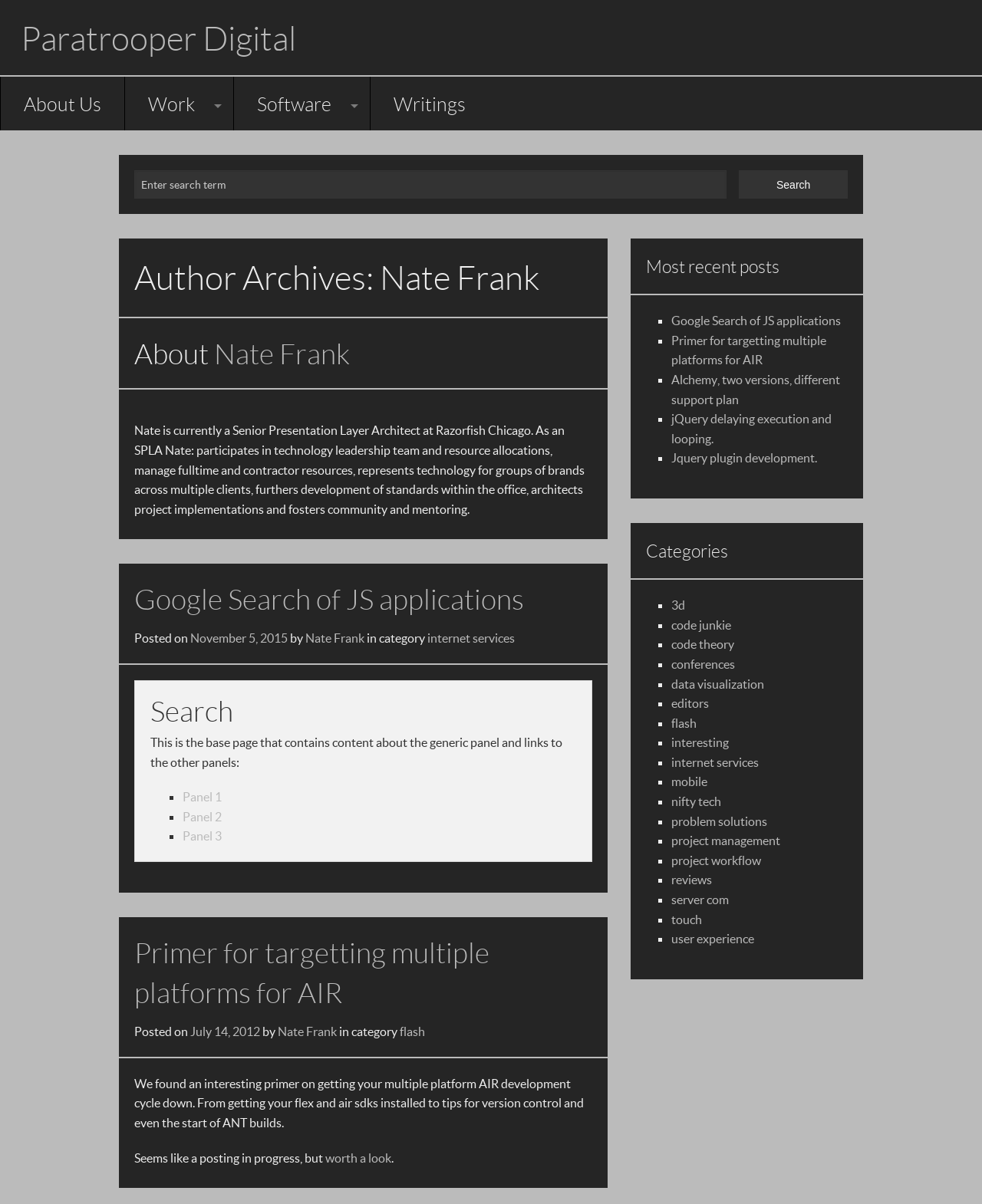Please identify the bounding box coordinates of the clickable area that will allow you to execute the instruction: "Contact the website".

None